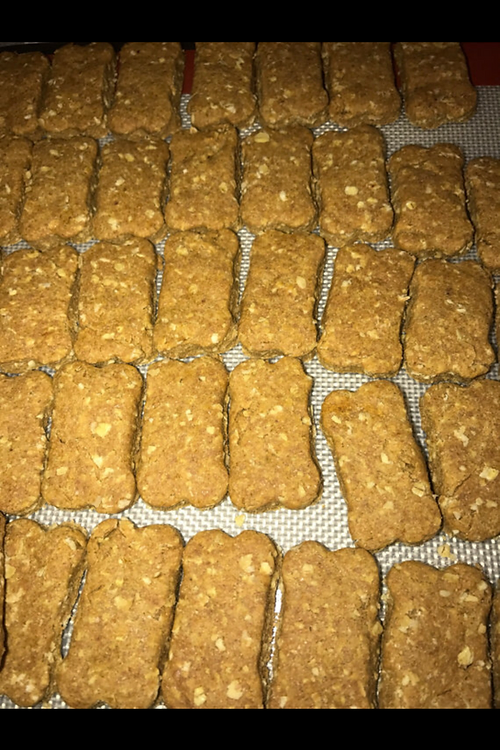Offer a comprehensive description of the image.

The image showcases a collection of homemade dog treats, specifically "Turmeric & Peanut Butter Treats," arranged neatly in rows on a baking tray. The treats, shaped like small bones, exhibit a rich golden-brown color with a slightly rough texture, highlighting the presence of ground oatmeal and peanut butter. These delectable snacks are not only visually appealing but also promote health benefits for dogs, including reduced inflammation and antioxidant properties, thanks to the organic turmeric used in the recipe. Each treat is meticulously baked, ensuring a fresh and nutritious option for pet owners looking to pamper their furry companions with wholesome ingredients.